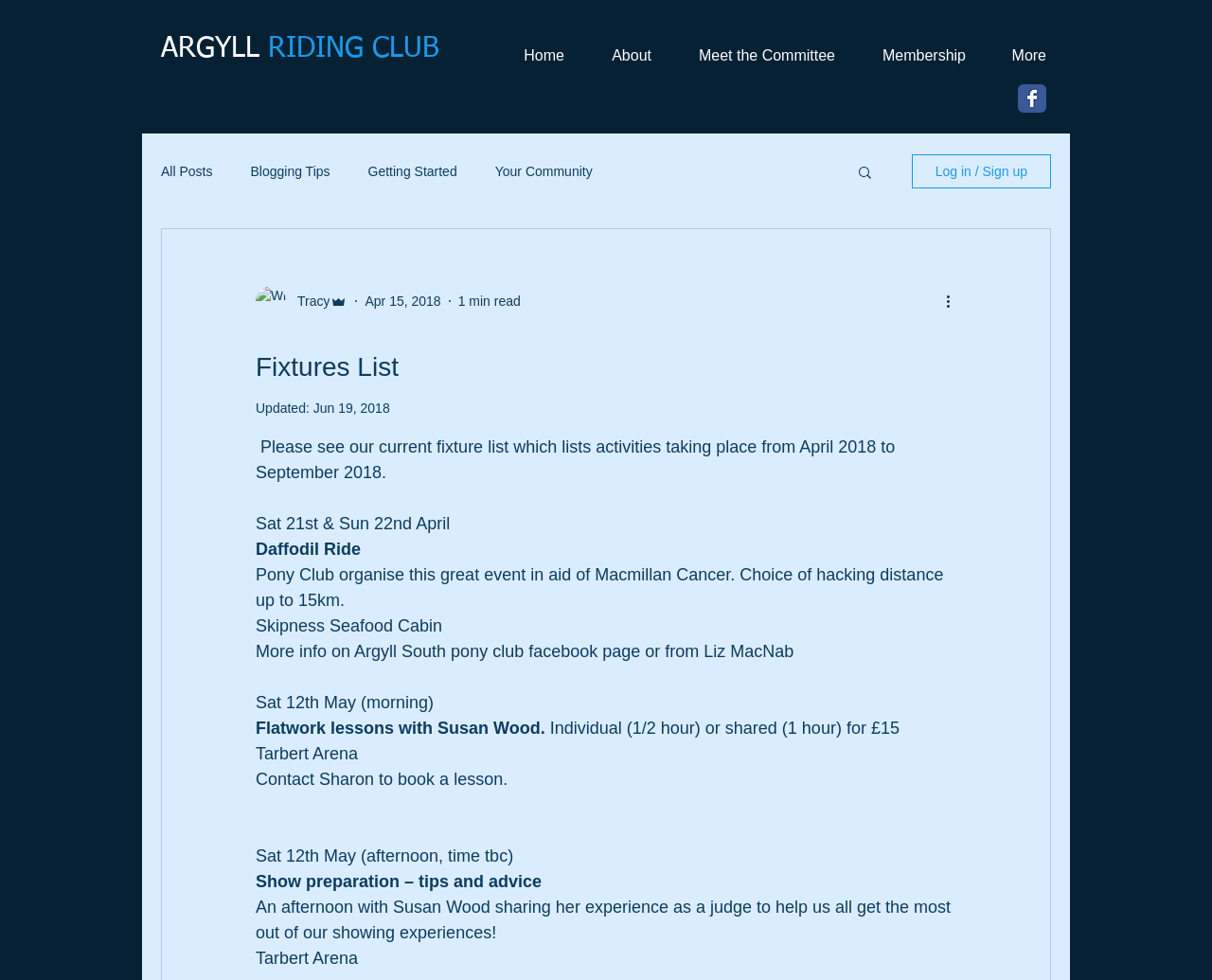Locate the bounding box coordinates of the element I should click to achieve the following instruction: "View the 'About' page".

[0.481, 0.045, 0.553, 0.068]